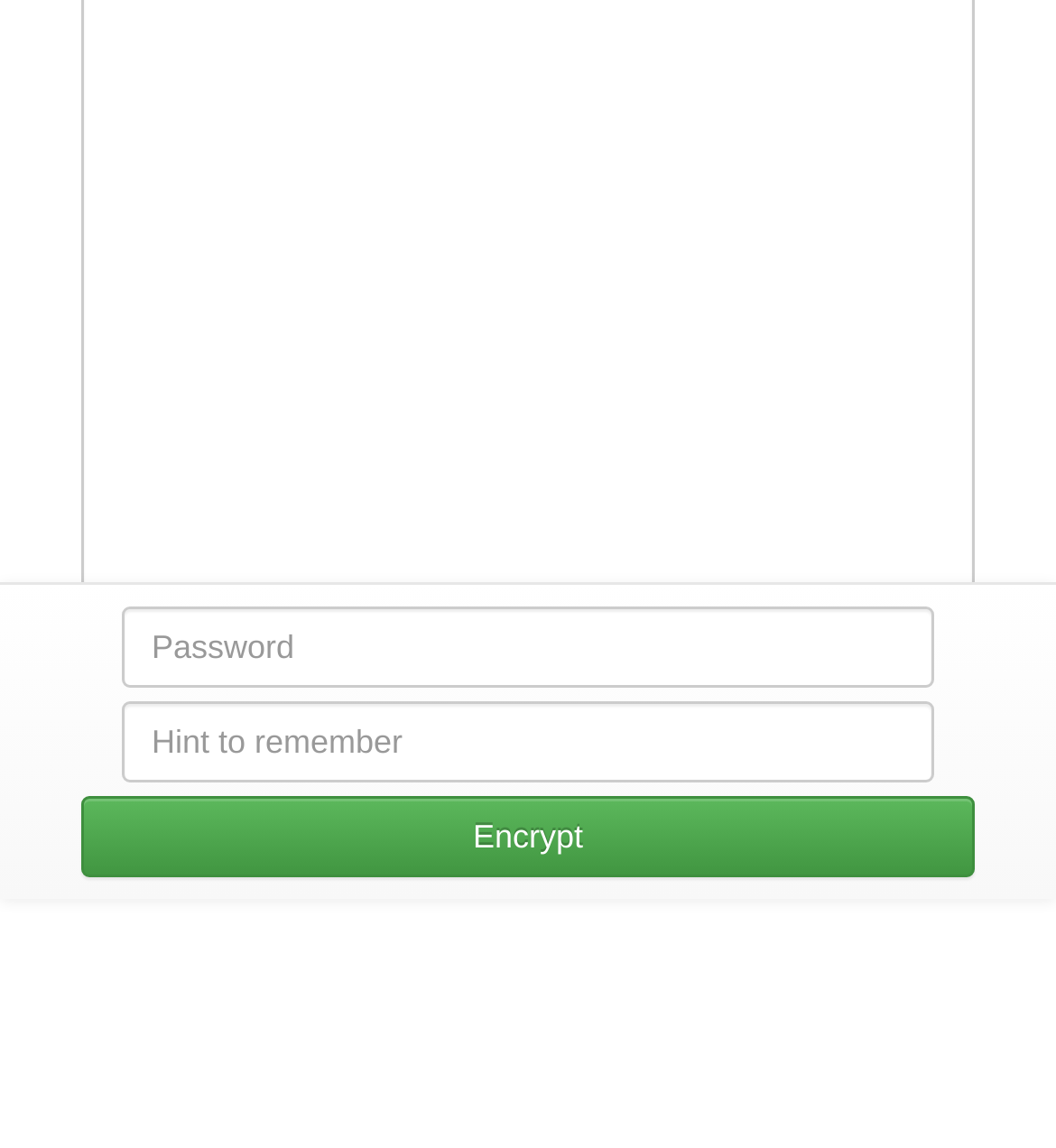Based on the element description "name="enc-password" placeholder="Password"", predict the bounding box coordinates of the UI element.

[0.115, 0.528, 0.885, 0.599]